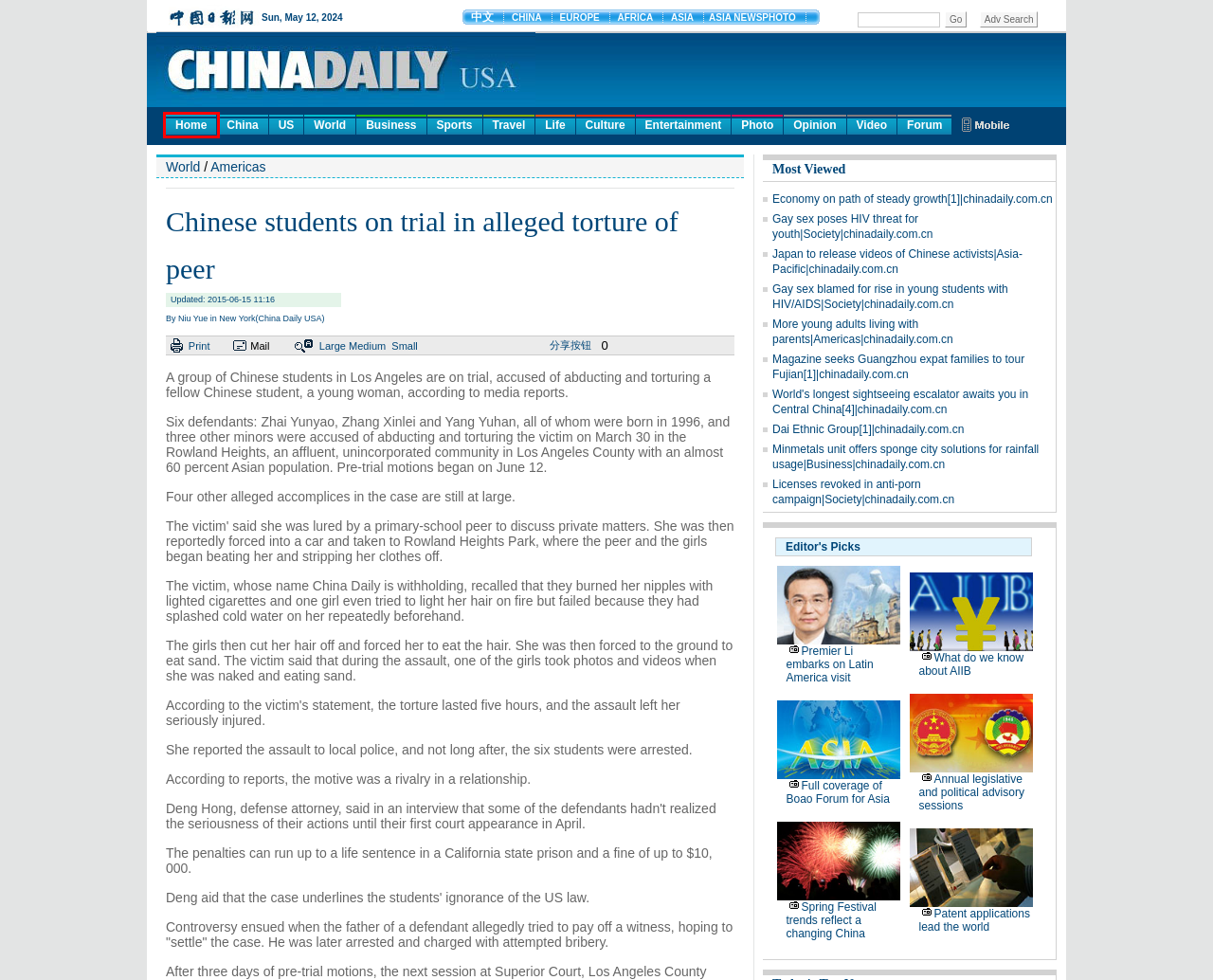You are given a screenshot of a webpage within which there is a red rectangle bounding box. Please choose the best webpage description that matches the new webpage after clicking the selected element in the bounding box. Here are the options:
A. Economy on path of steady growth[1]|chinadaily.com.cn
B. Headlines, Stories, Photos and Videos about the Two Sessions (NPC & CPPCC) 2015 – China Daily
C. Gay sex poses HIV threat for youth|Society|chinadaily.com.cn
D. Global Edition
E. Premier Li visits Brazil, Colombia, Peru, Chile
F. More young adults living with parents|Americas|chinadaily.com.cn
G. Gay sex blamed for rise in young students with HIV/AIDS|Society|chinadaily.com.cn
H. Dai Ethnic Group[1]|chinadaily.com.cn

D